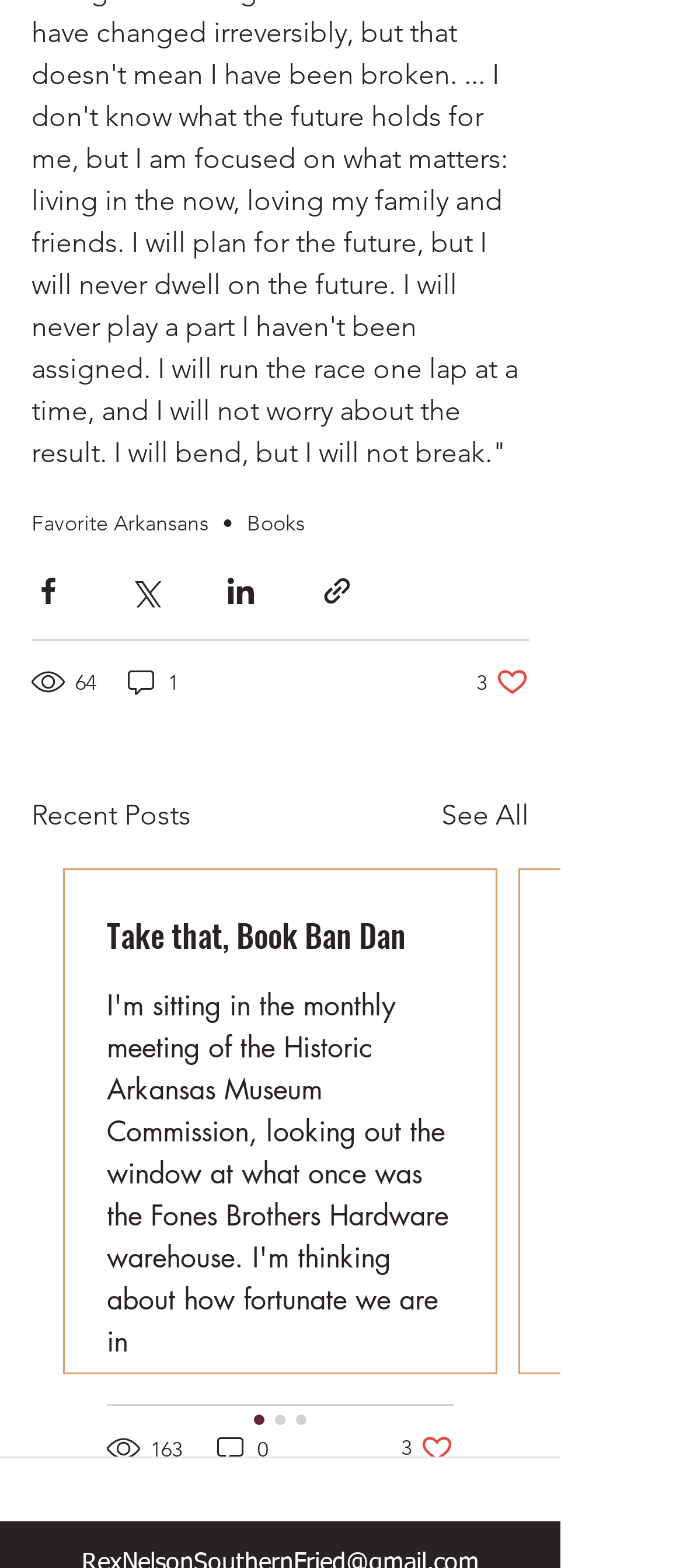What is the number of views for the first post?
We need a detailed and exhaustive answer to the question. Please elaborate.

I found the number of views for the first post by looking at the text '64 views' located at the top of the page, below the sharing buttons.